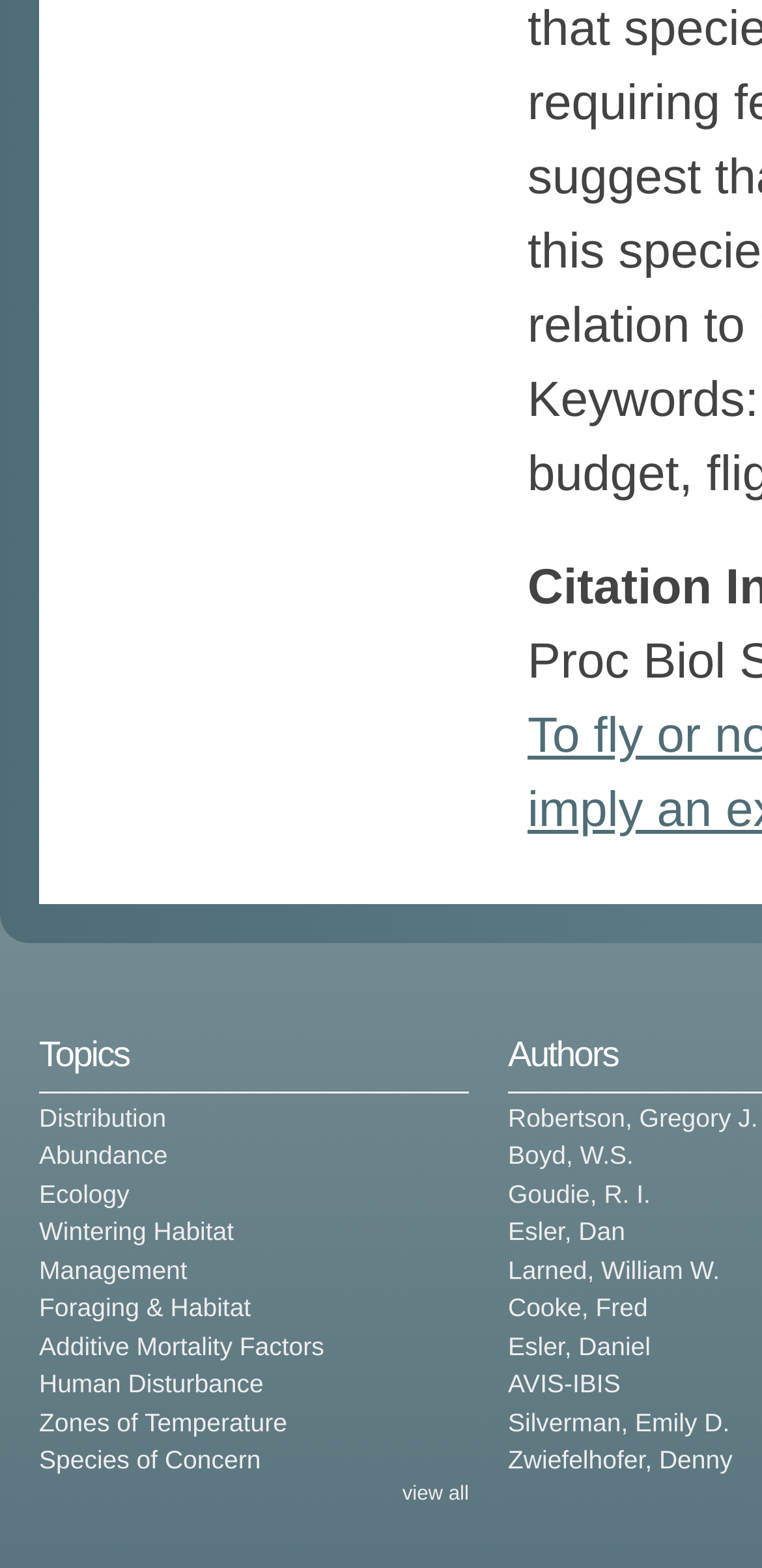Find the bounding box coordinates of the element to click in order to complete this instruction: "view topics". The bounding box coordinates must be four float numbers between 0 and 1, denoted as [left, top, right, bottom].

[0.051, 0.65, 0.615, 0.697]